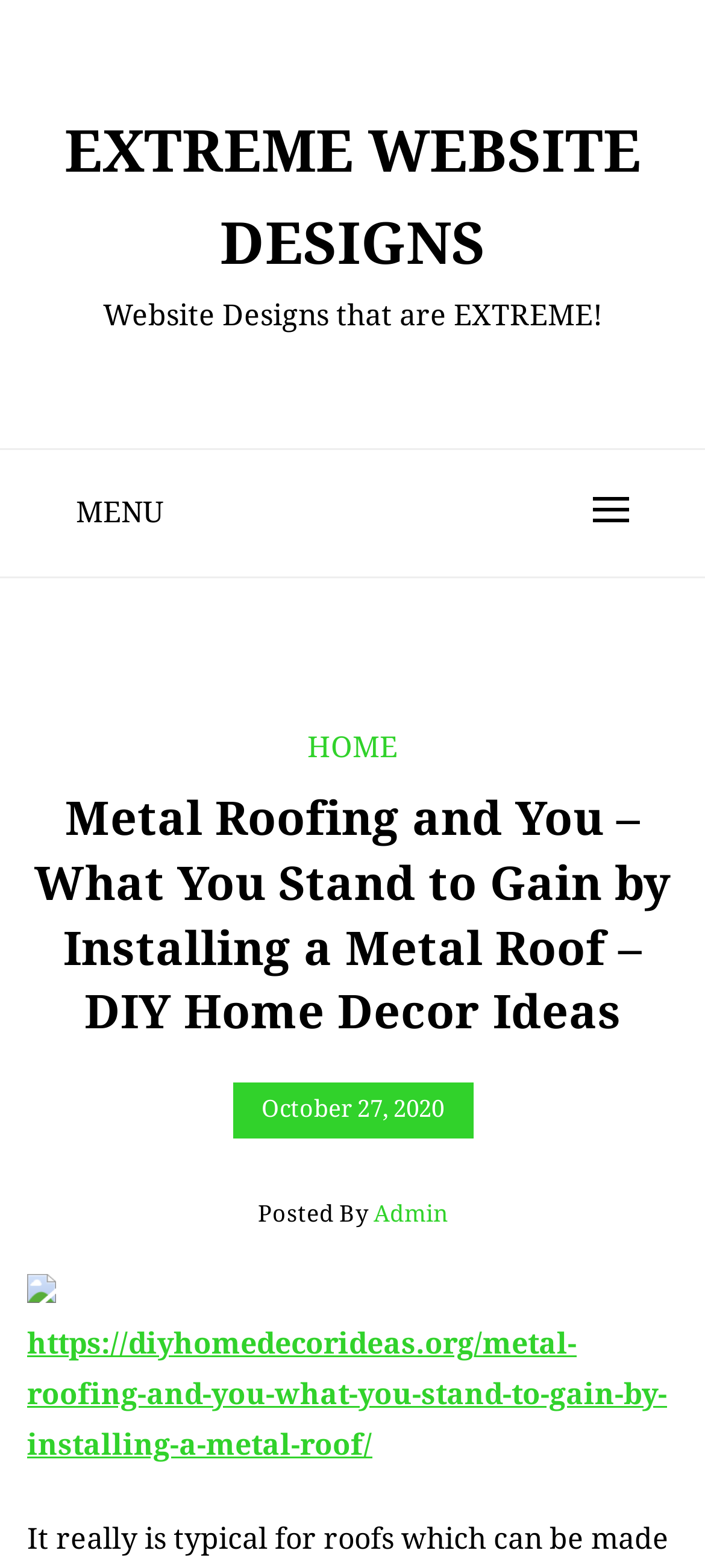Analyze the image and provide a detailed answer to the question: What is the name of the website?

I determined the answer by looking at the top-most heading element with the text 'EXTREME WEBSITE DESIGNS' which is likely to be the name of the website.